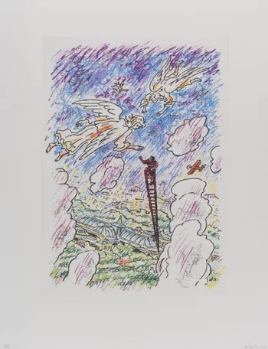What is the medium used in the artwork?
Please use the visual content to give a single word or phrase answer.

colored pencil strokes